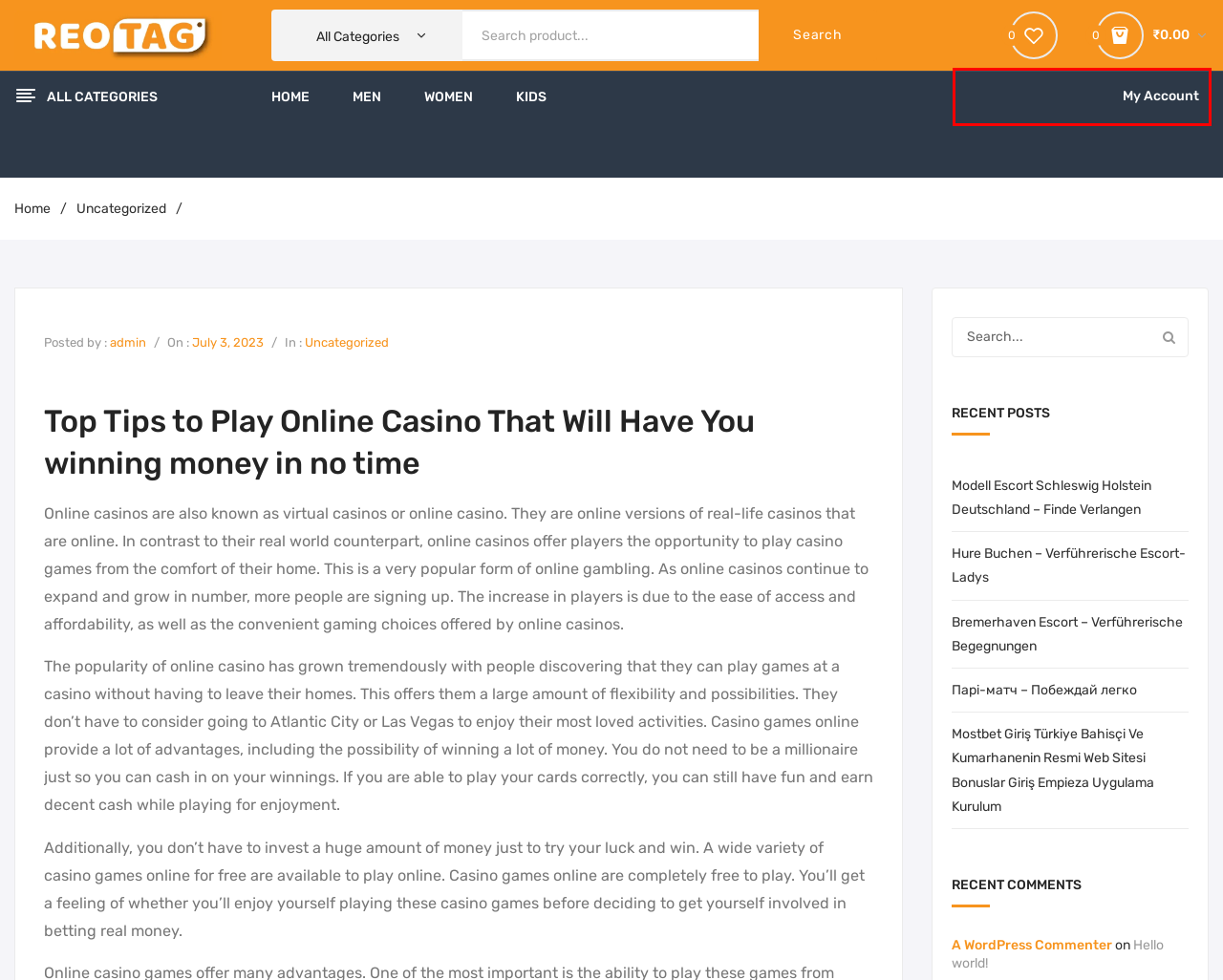Analyze the screenshot of a webpage that features a red rectangle bounding box. Pick the webpage description that best matches the new webpage you would see after clicking on the element within the red bounding box. Here are the candidates:
A. My account – Reotag
B. Men – Reotag
C. Reotag – Best Men's Fashion
D. Modell Escort Schleswig Holstein Deutschland – Finde Verlangen – Reotag
E. Wishlist – Reotag
F. Uncategorized – Reotag
G. Cart – Reotag
H. Hello world! – Reotag

A